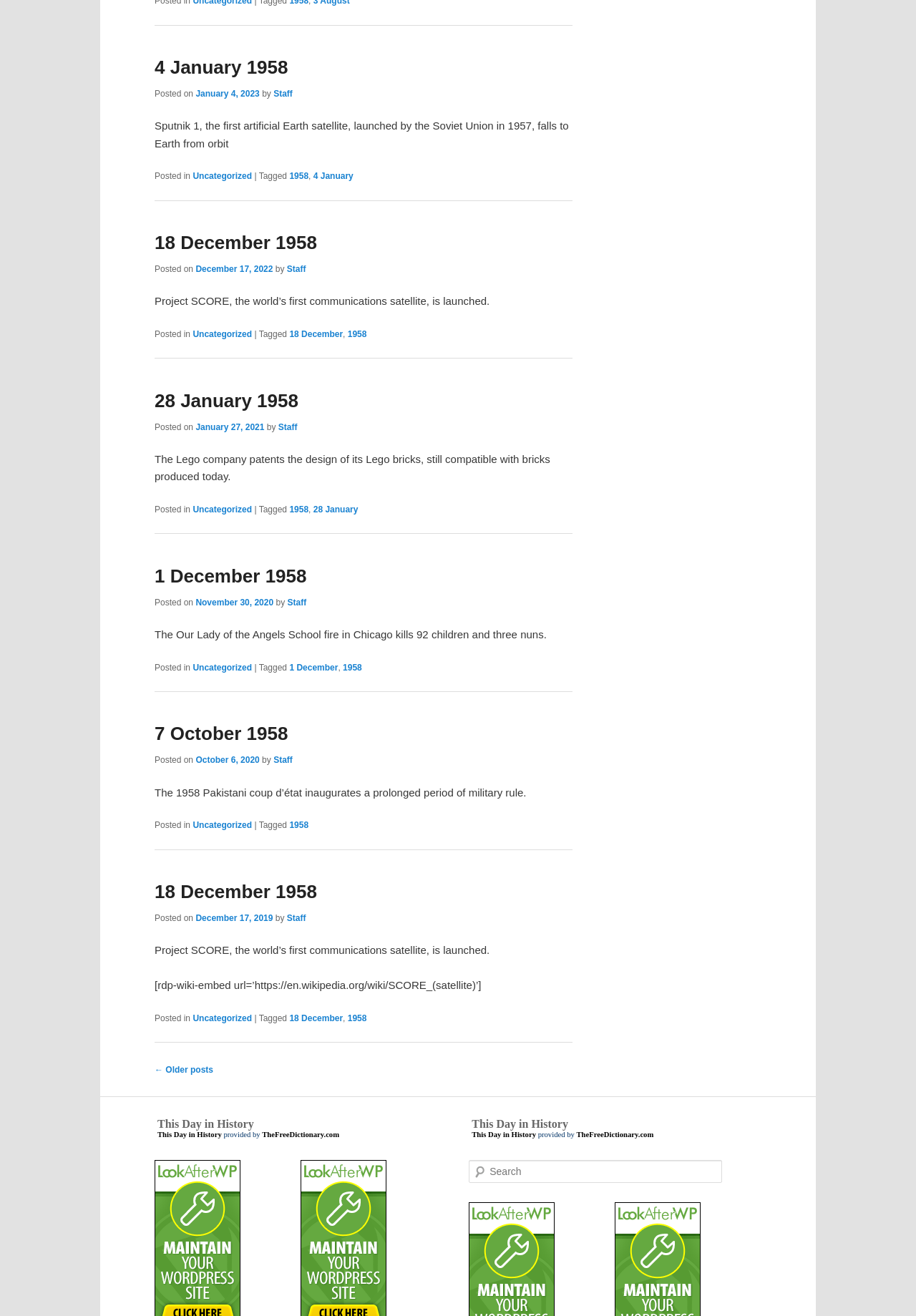Kindly determine the bounding box coordinates for the area that needs to be clicked to execute this instruction: "Read the article about the Lego company".

[0.169, 0.344, 0.601, 0.367]